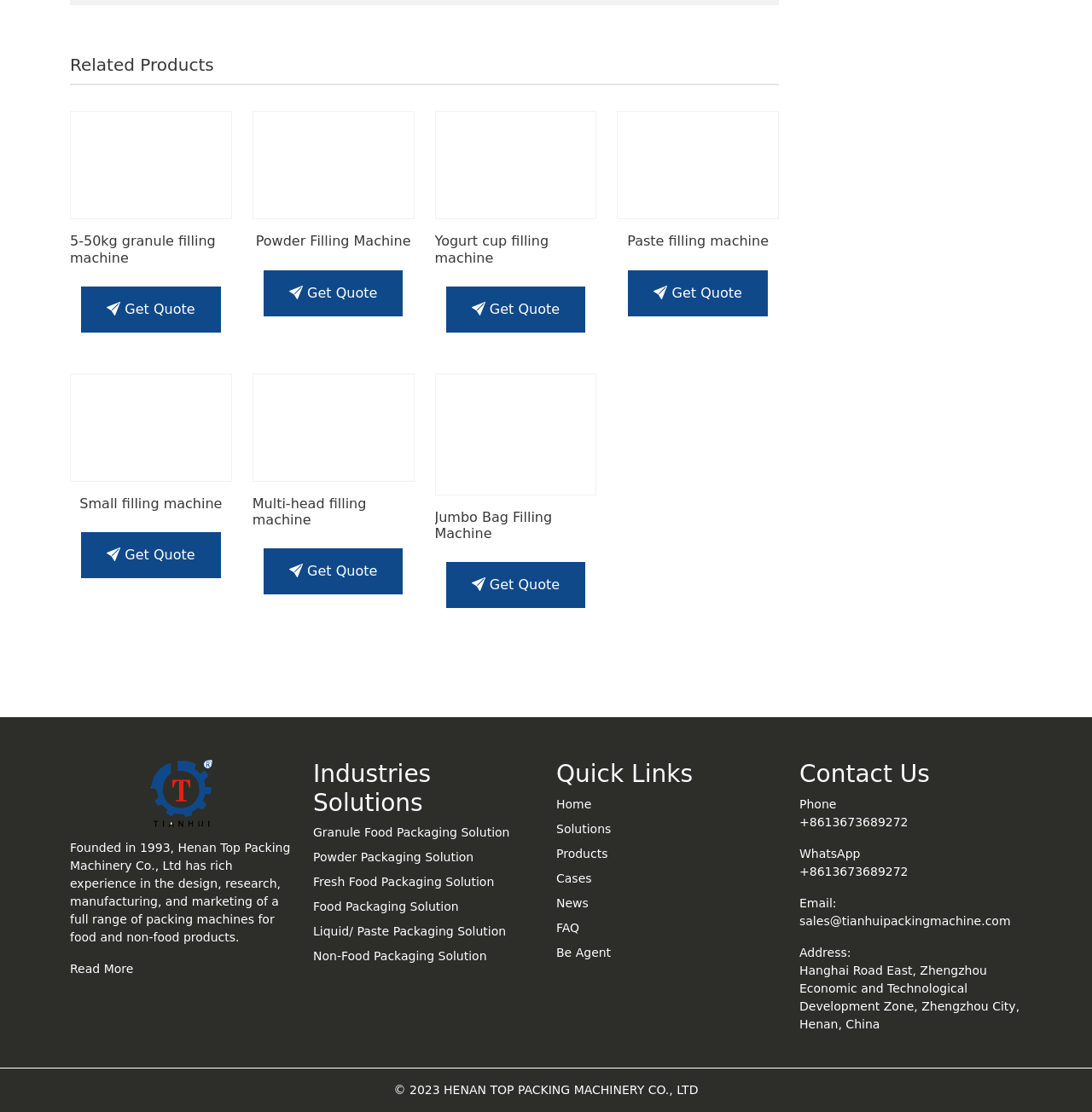Identify the bounding box coordinates necessary to click and complete the given instruction: "Learn more about Powder Filling Machine".

[0.234, 0.21, 0.376, 0.224]